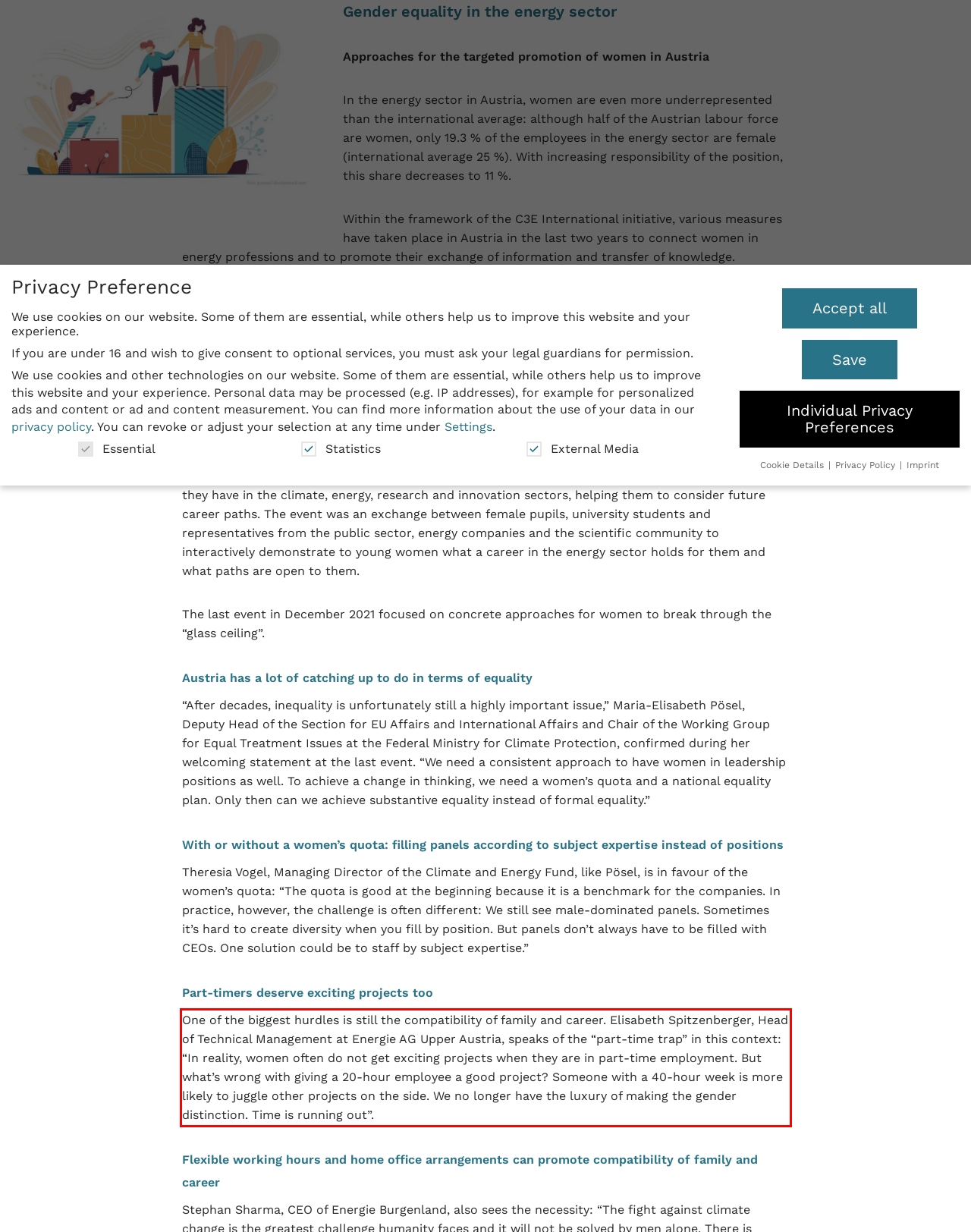Examine the webpage screenshot, find the red bounding box, and extract the text content within this marked area.

One of the biggest hurdles is still the compatibility of family and career. Elisabeth Spitzenberger, Head of Technical Management at Energie AG Upper Austria, speaks of the “part-time trap” in this context: “In reality, women often do not get exciting projects when they are in part-time employment. But what’s wrong with giving a 20-hour employee a good project? Someone with a 40-hour week is more likely to juggle other projects on the side. We no longer have the luxury of making the gender distinction. Time is running out”.